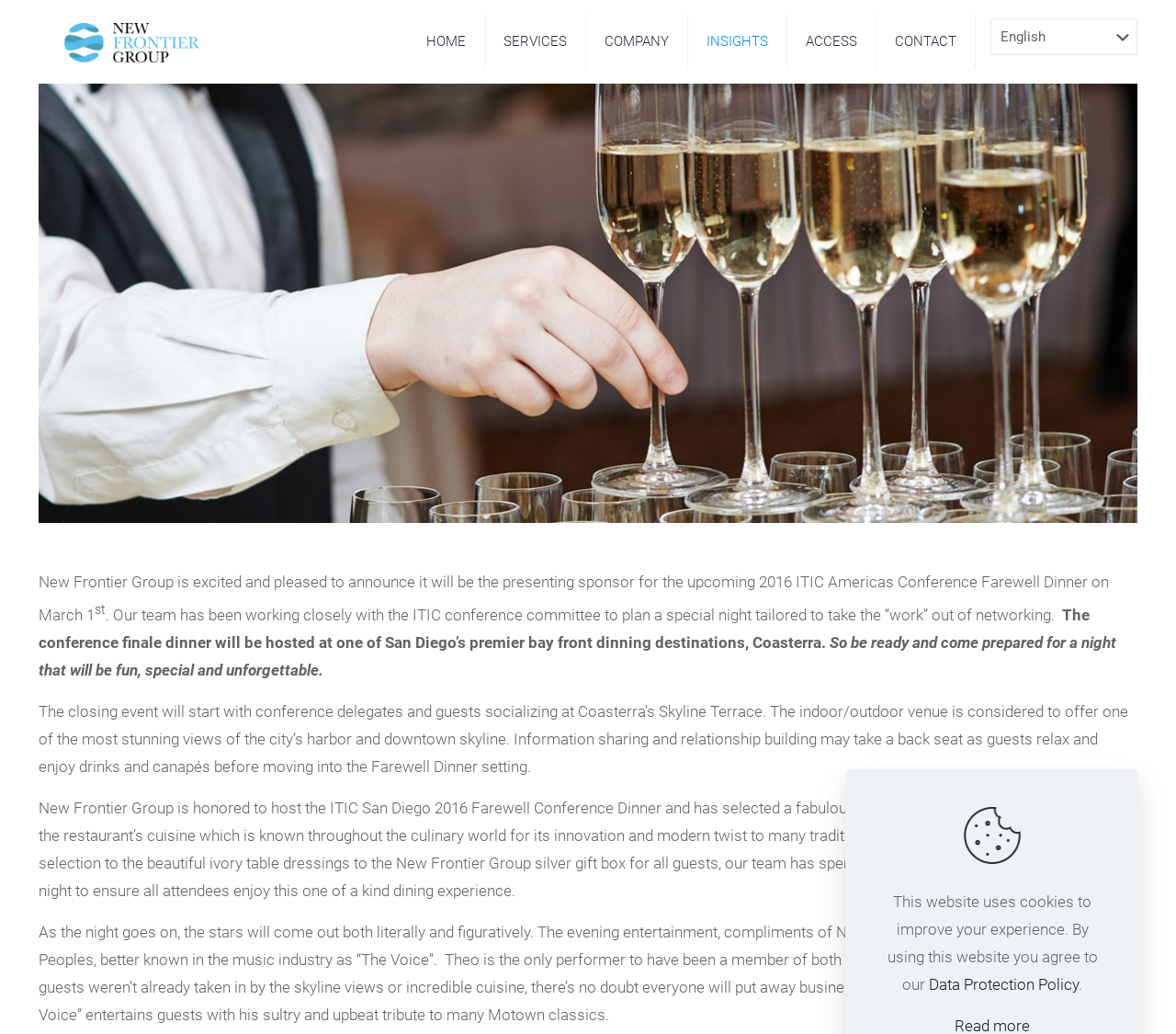Please determine the bounding box coordinates of the element's region to click in order to carry out the following instruction: "Click the HOME link". The coordinates should be four float numbers between 0 and 1, i.e., [left, top, right, bottom].

[0.347, 0.0, 0.412, 0.08]